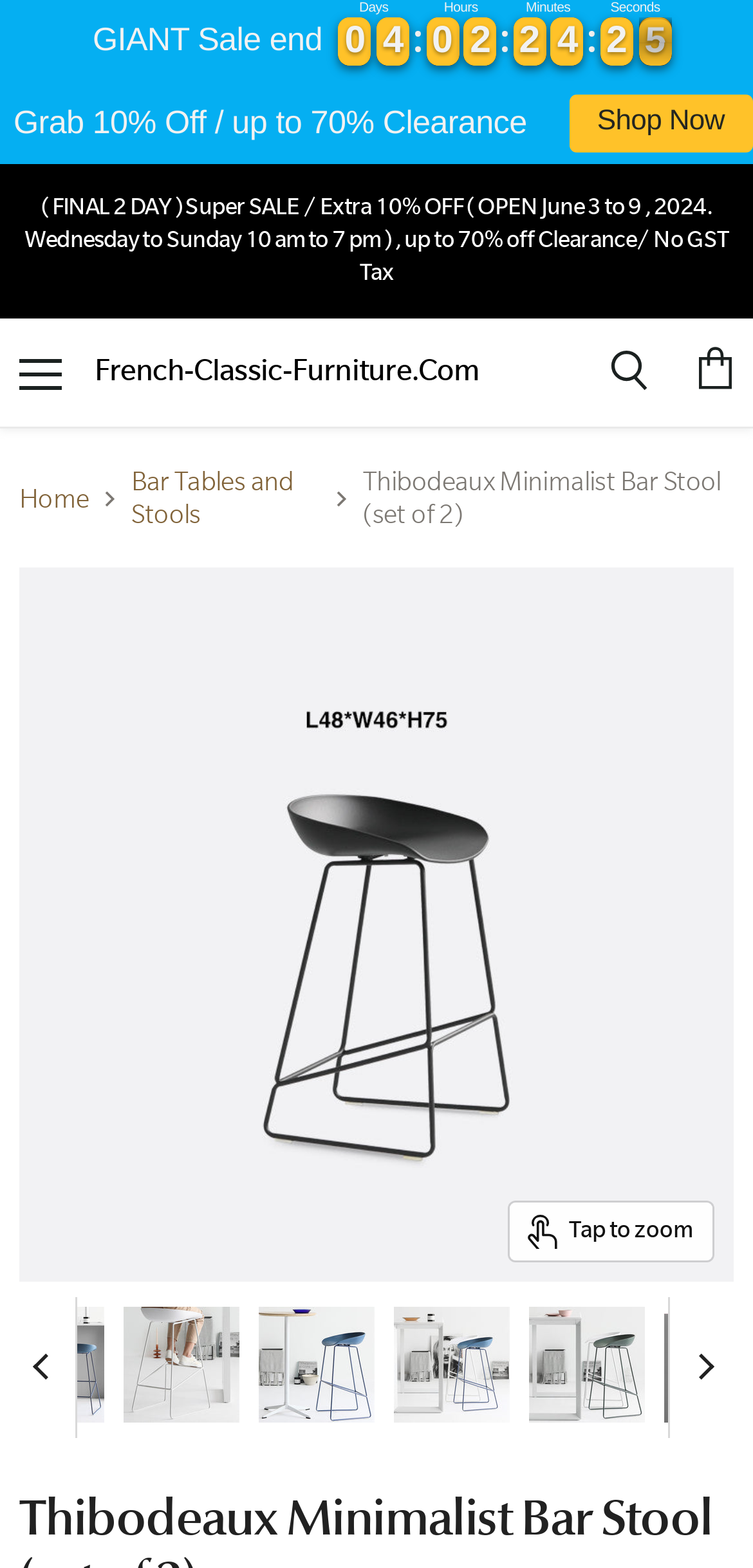What is the current sale discount?
Answer the question with a thorough and detailed explanation.

I found the sale discount information in the text 'Grab 10% Off / up to 70% Clearance' which is located at the top of the webpage.